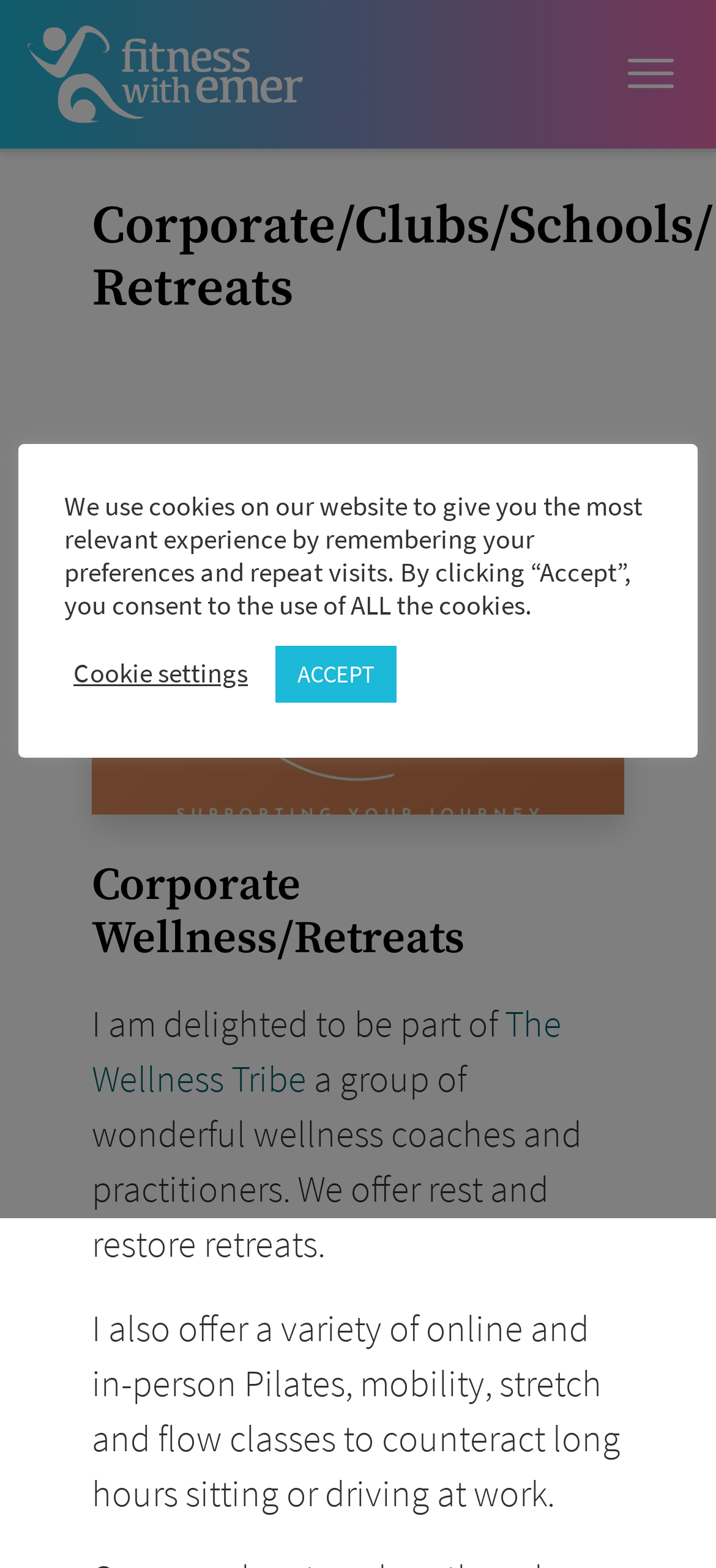Identify the bounding box coordinates for the UI element described by the following text: "ACCEPT". Provide the coordinates as four float numbers between 0 and 1, in the format [left, top, right, bottom].

[0.385, 0.411, 0.554, 0.448]